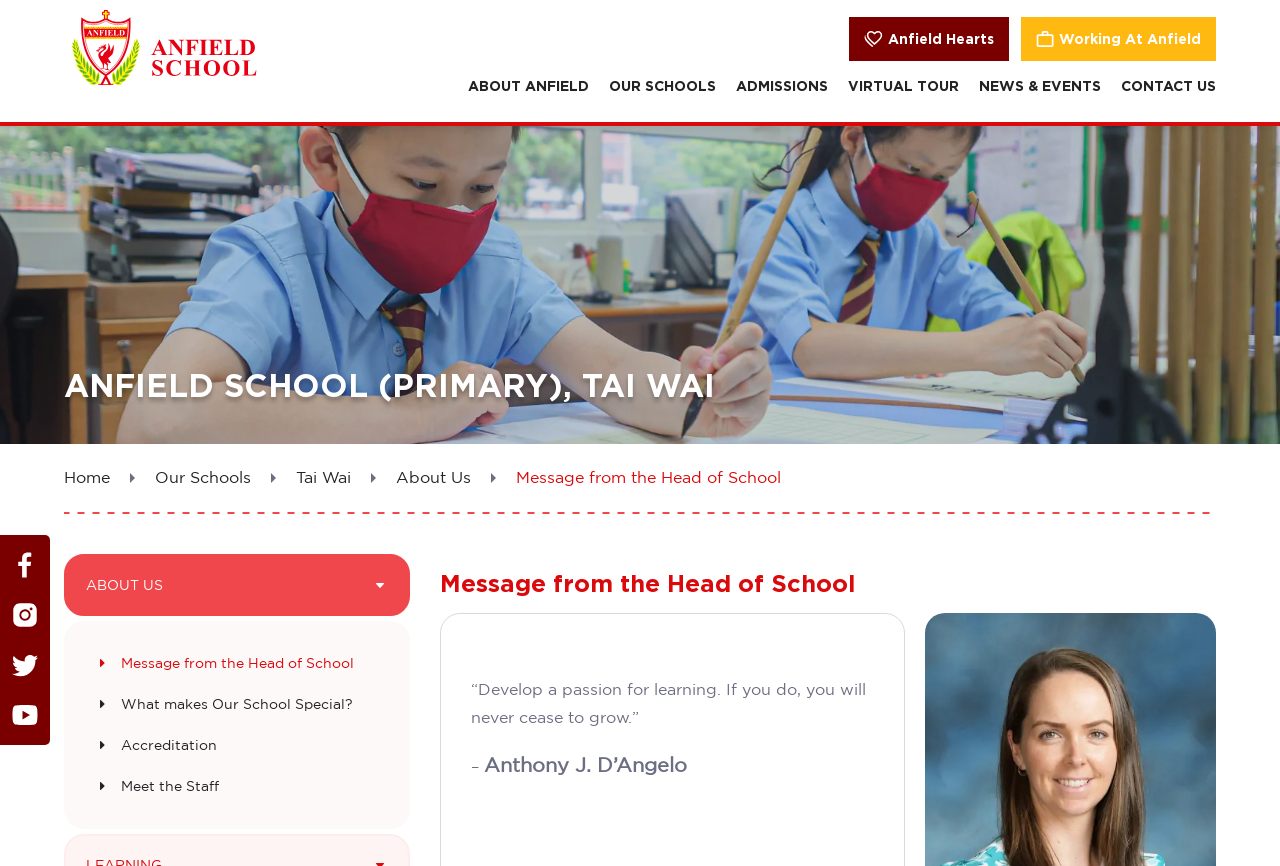What is the name of the school?
Please provide a full and detailed response to the question.

The name of the school can be found in the top-left corner of the webpage, where it says 'Anfield Primary School, Tai Wai | Inspiring Education for Primary Students in Hong Kong'. This is also confirmed by the image with the text 'Anfield School'.